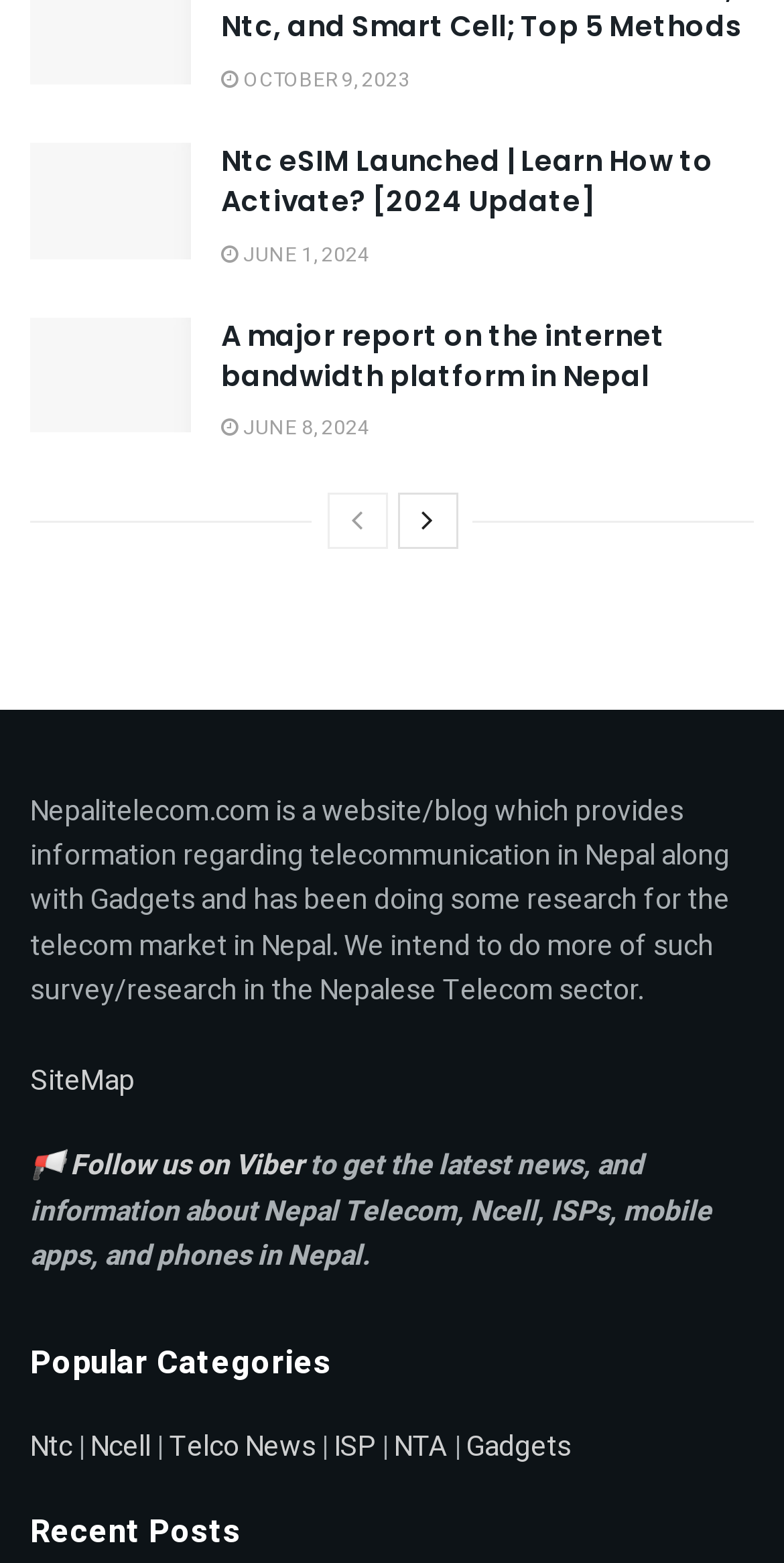Locate the bounding box coordinates of the item that should be clicked to fulfill the instruction: "Read the article about International internet bandwidth of Nepal".

[0.038, 0.203, 0.244, 0.277]